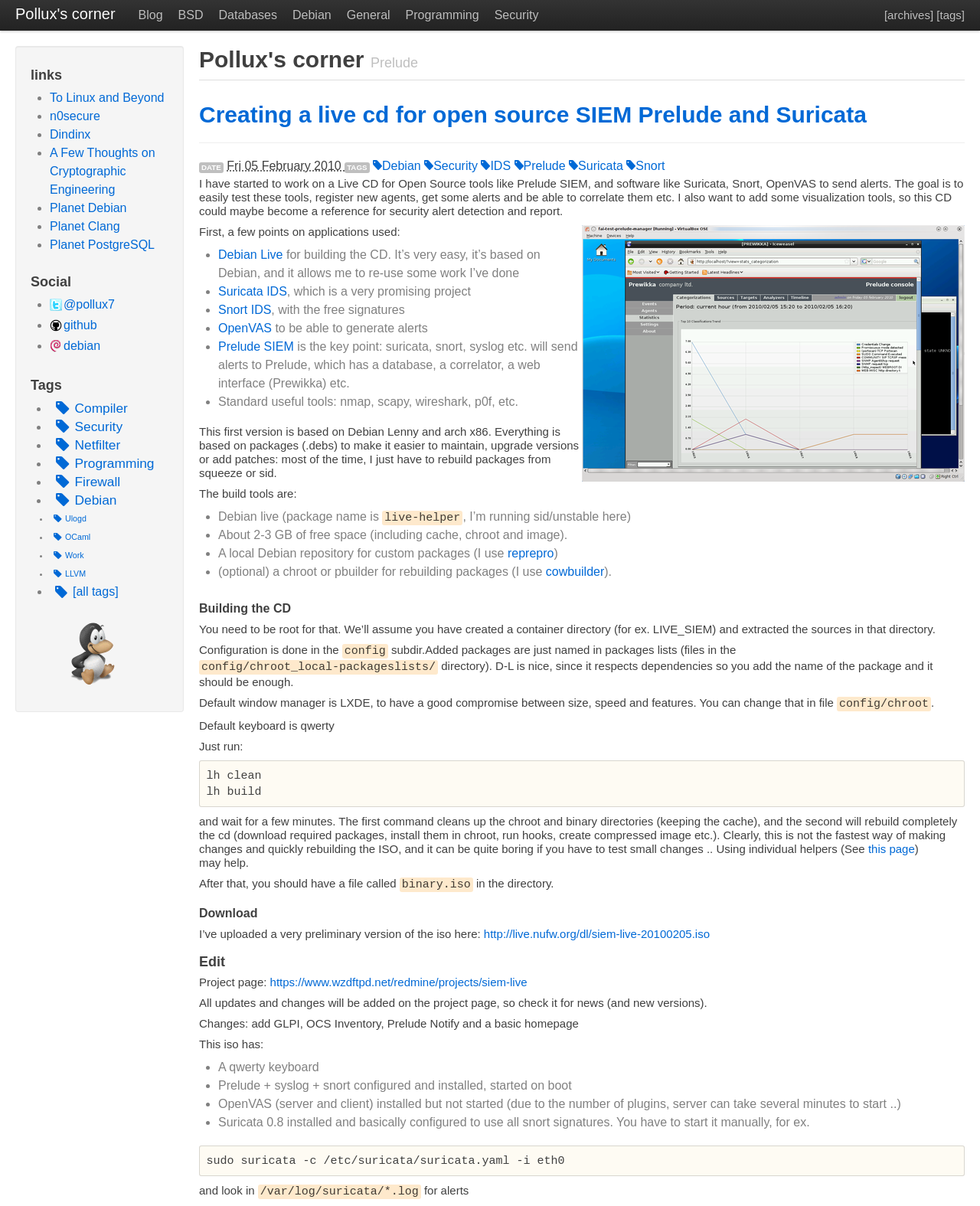Specify the bounding box coordinates for the region that must be clicked to perform the given instruction: "Click on the 'Blog' link".

[0.133, 0.0, 0.174, 0.025]